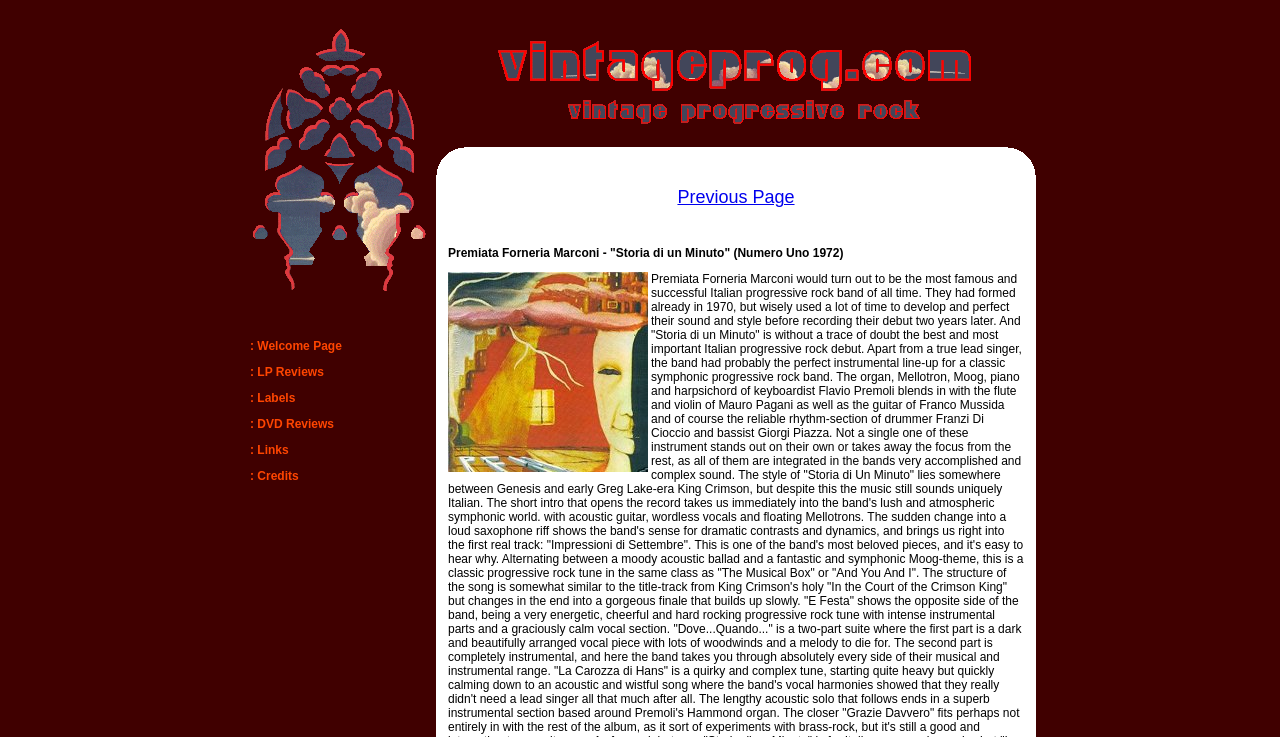Provide a thorough summary of the webpage.

The webpage is titled "LP Reviews P (Continued)" and appears to be a navigation page with multiple sections. At the top-left corner, there is an image. Below the image, there are five links arranged vertically, labeled "Welcome Page", "LP Reviews", "Labels", "DVD Reviews", and "Links", respectively. Each link is placed within a table cell, and they occupy the top-left quarter of the page.

On the right side of the page, there are three images arranged vertically, taking up about half of the page's width. The top image is the largest, and the other two are smaller and placed below it.

At the bottom of the page, there is a link labeled "Credits" and an image. Additionally, there is a navigation section with a link labeled "Previous Page" and an image.

Overall, the page has a simple layout with a focus on navigation and links to other pages.